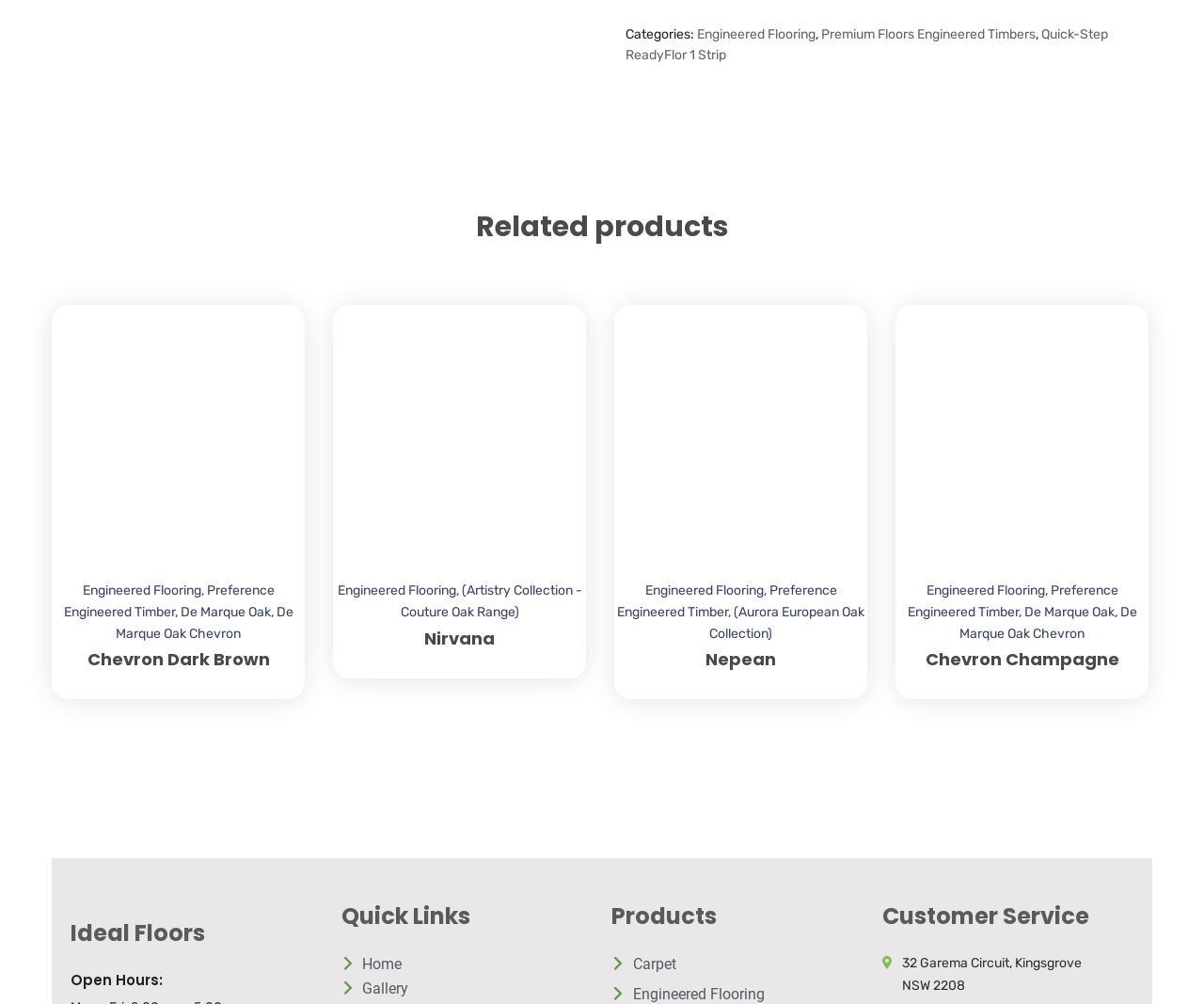Locate the bounding box coordinates of the element I should click to achieve the following instruction: "Add to wishlist".

[0.206, 0.332, 0.238, 0.369]